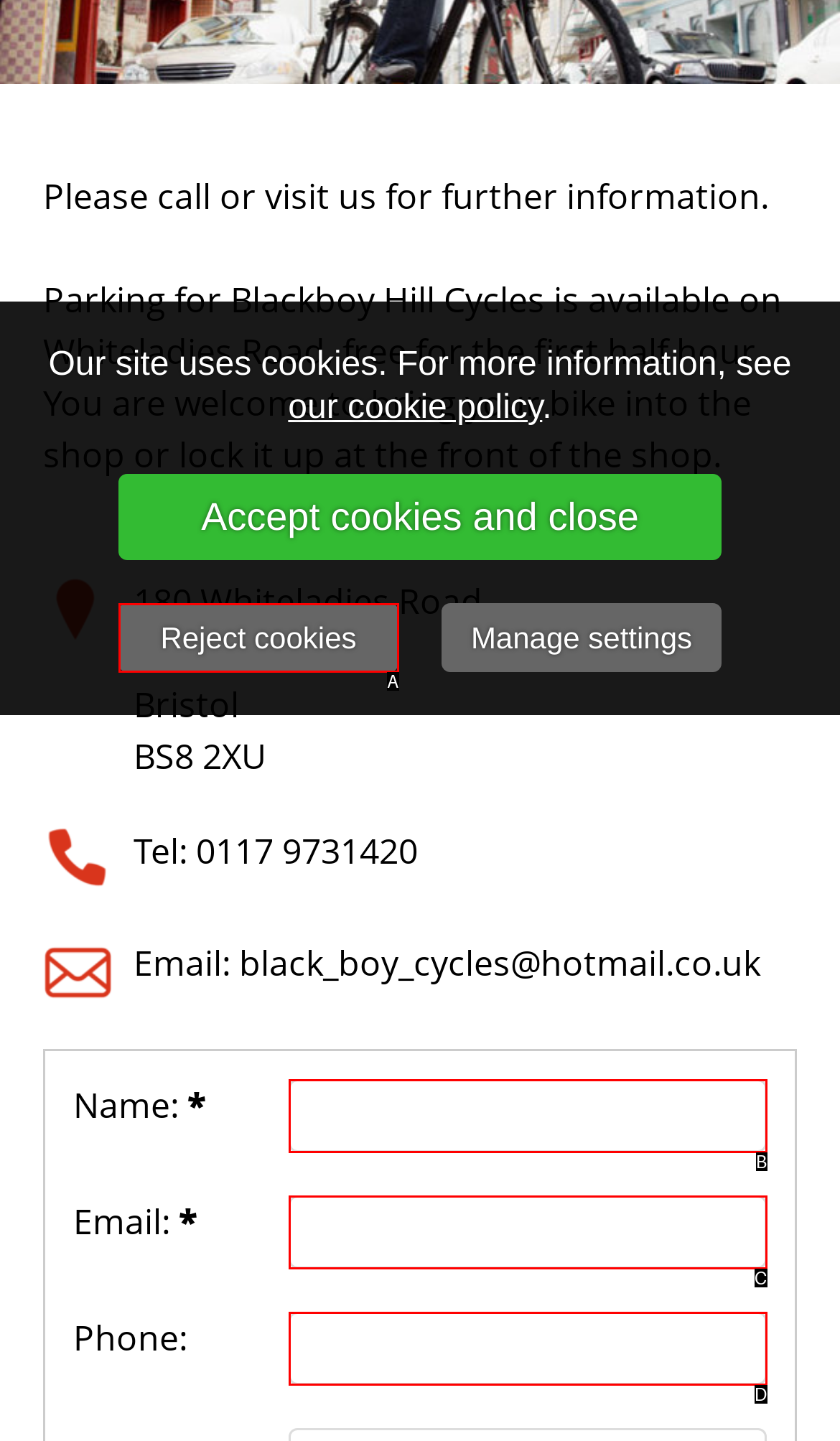Determine the HTML element that aligns with the description: name="webedit.content.1.1.columns.columns.2.1.colourblock.colourblock.columns.1.1.form.form.columns.1.1.field.field._value"
Answer by stating the letter of the appropriate option from the available choices.

B